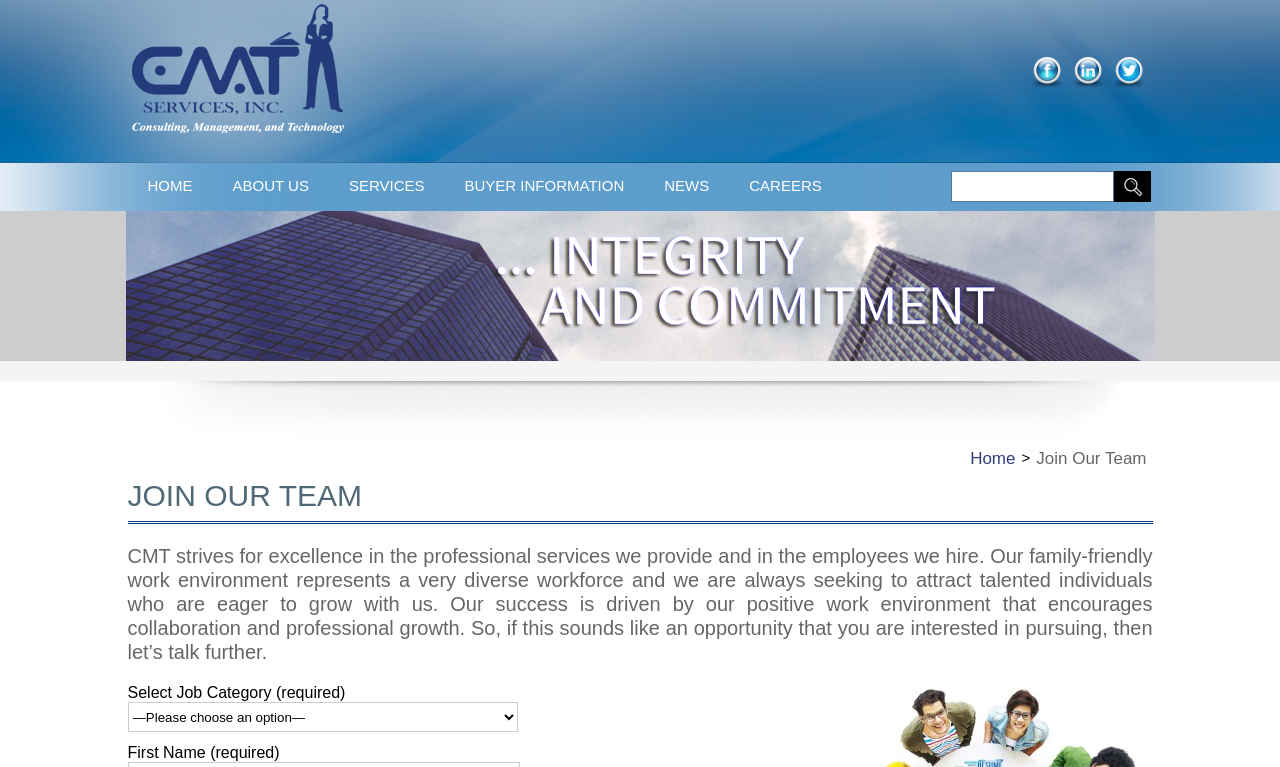Provide a brief response to the question using a single word or phrase: 
What is the purpose of the textbox?

Search